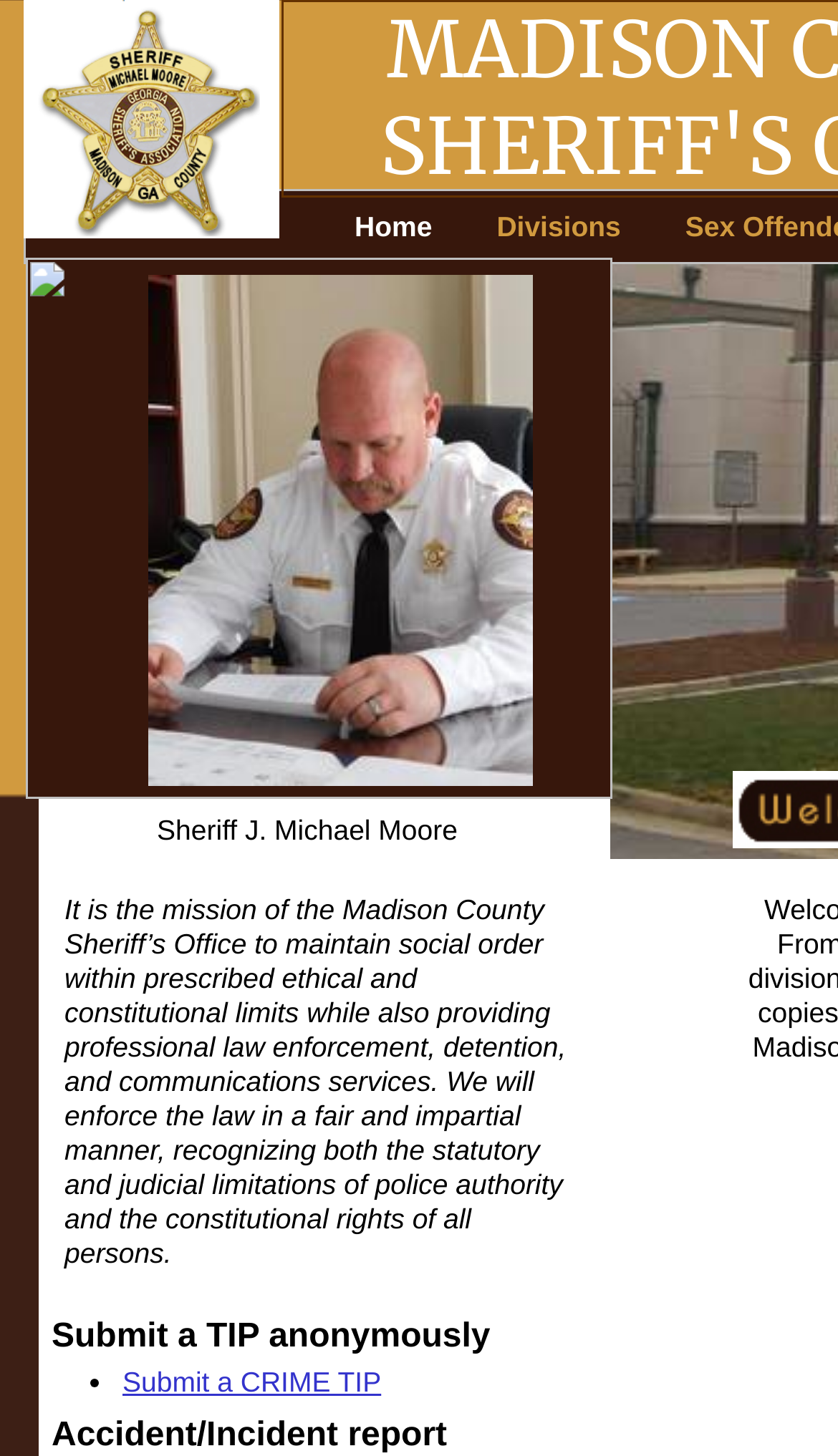Analyze the image and provide a detailed answer to the question: What are the main sections of the webpage?

The webpage has a layout table with two main sections, 'Home' and 'Divisions', which are represented by layout table cells and links, indicating that these are the primary sections of the webpage.